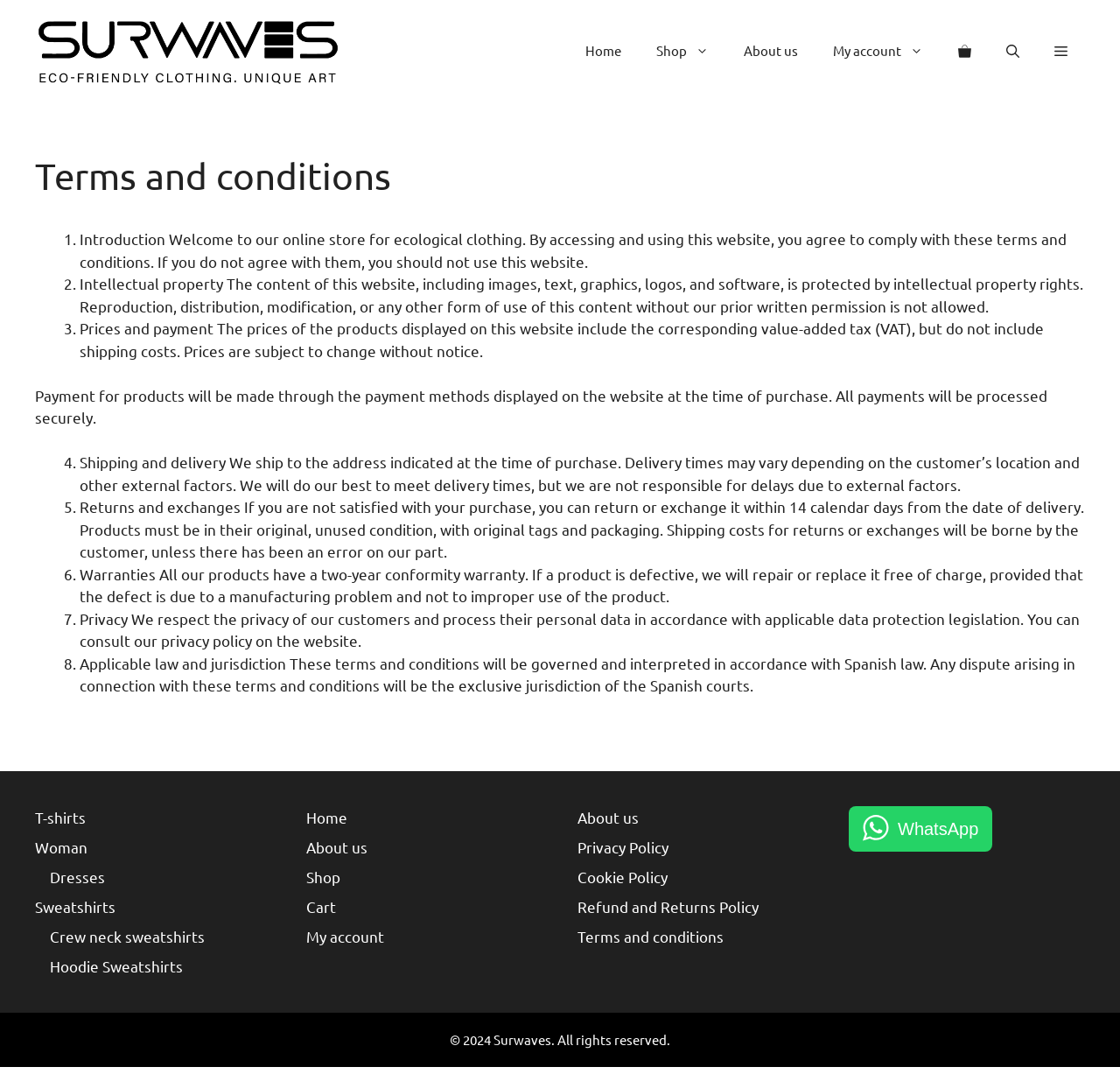What is the copyright year of the website?
Your answer should be a single word or phrase derived from the screenshot.

2024